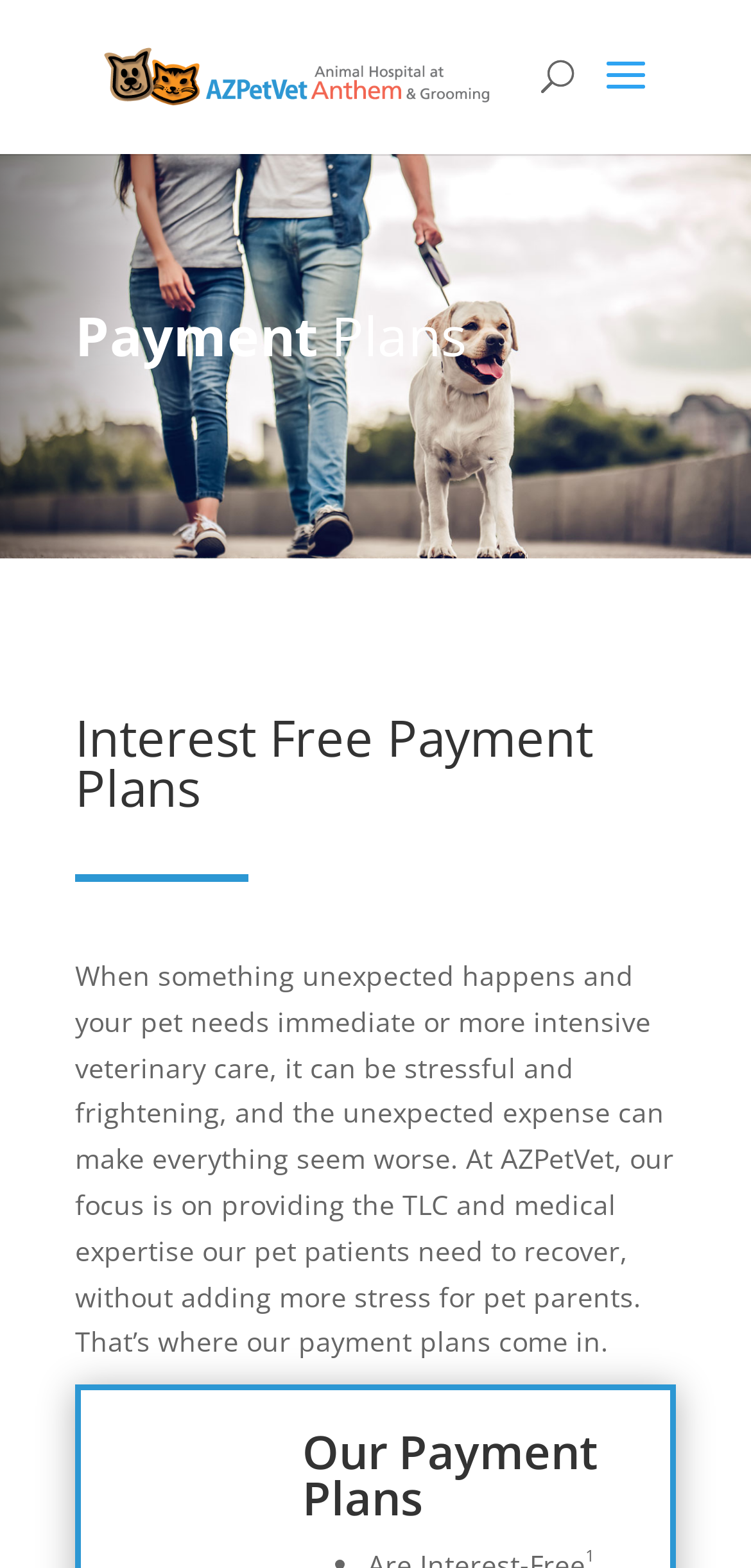Based on the element description: "alt="AZPetVet"", identify the UI element and provide its bounding box coordinates. Use four float numbers between 0 and 1, [left, top, right, bottom].

[0.136, 0.035, 0.656, 0.059]